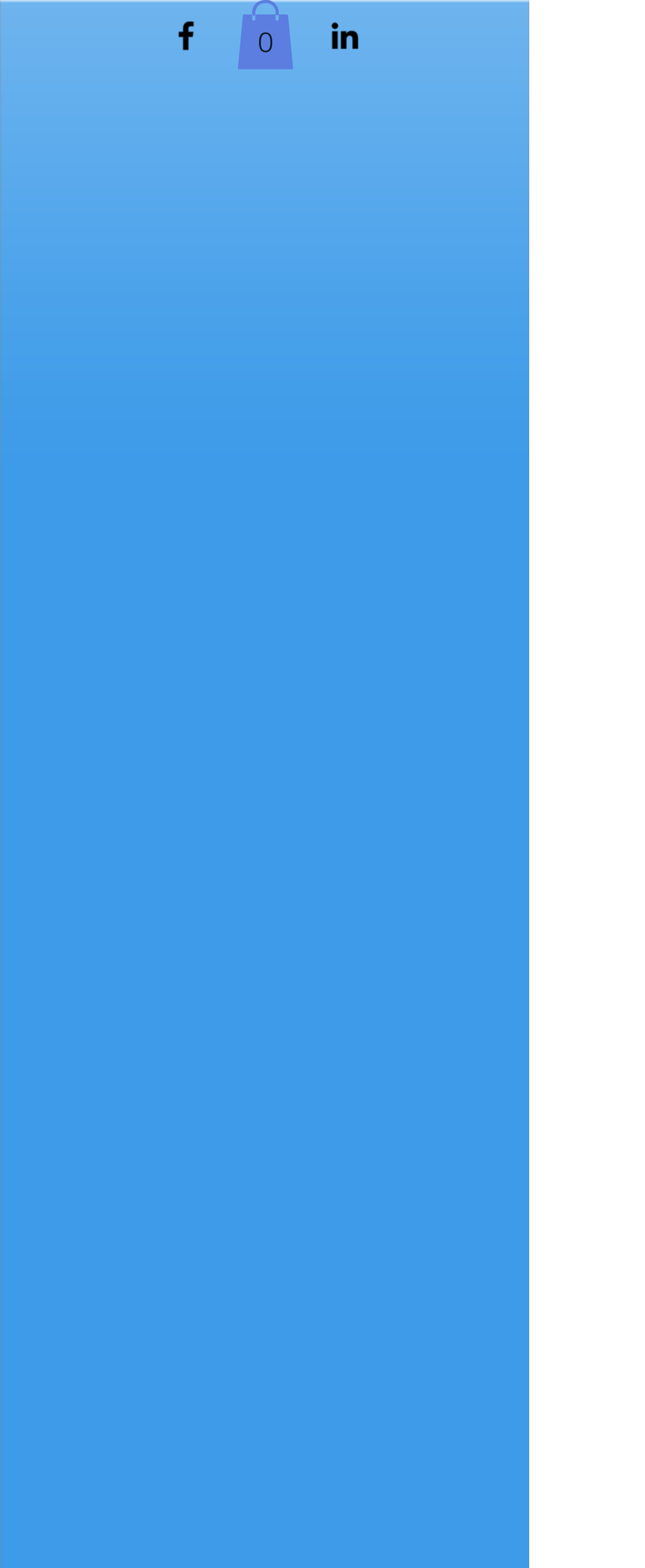Create a detailed narrative of the webpage’s visual and textual elements.

The webpage appears to be promoting an in-person CPE event focused on ethics for professionals with certifications such as CIA, CPA, CFE, and CISA. 

At the top left of the page, there is a social bar with three social media links: Facebook, Twitter, and Linkedin, each accompanied by its respective icon. These links are positioned closely together, with Facebook on the left, Twitter in the middle, and Linkedin on the right.

Below the social bar, there is a cart icon with a label indicating that it contains 0 items. The cart icon is positioned near the top center of the page.